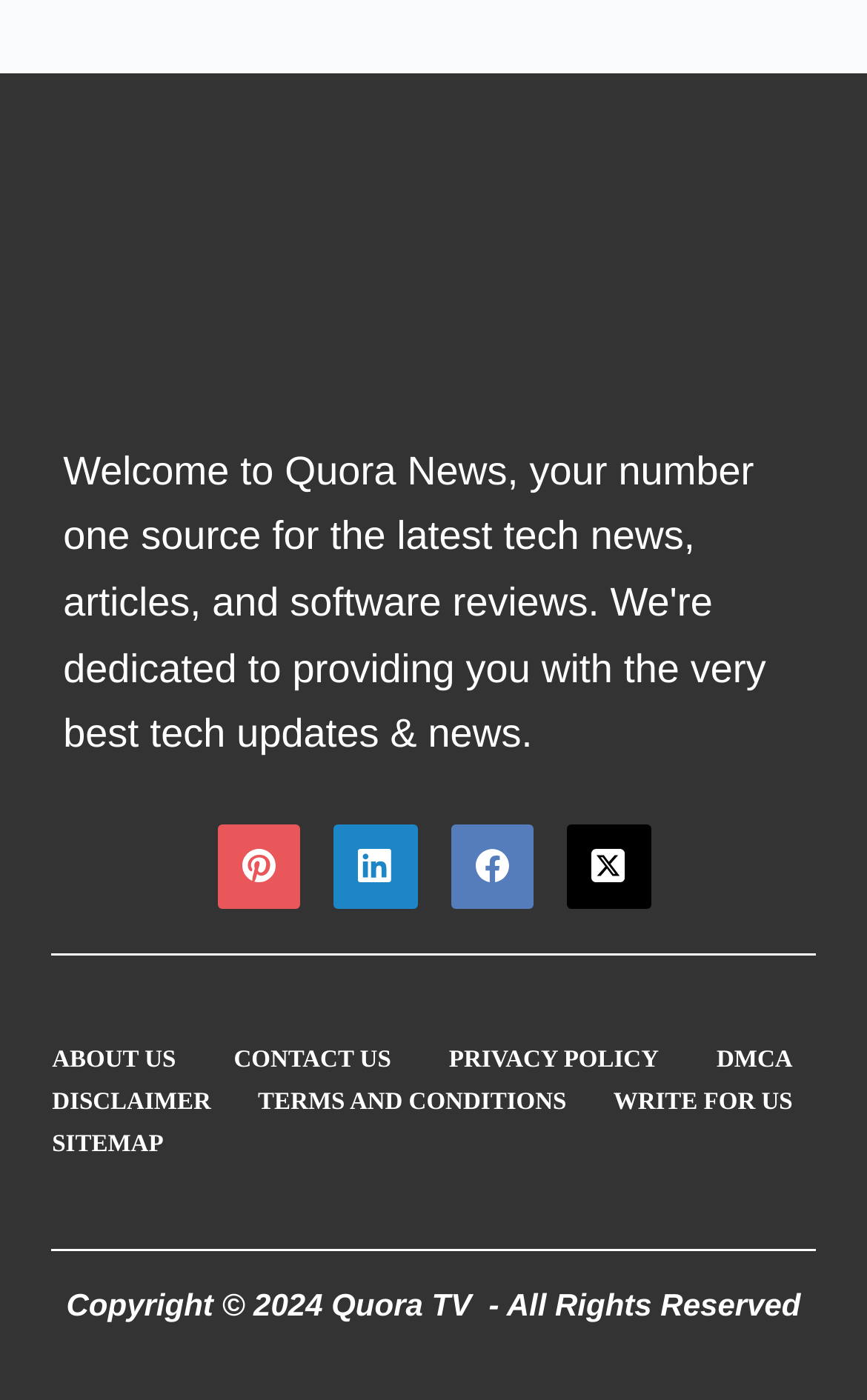Identify the bounding box coordinates of the part that should be clicked to carry out this instruction: "Check Copyright information".

[0.076, 0.92, 0.382, 0.945]